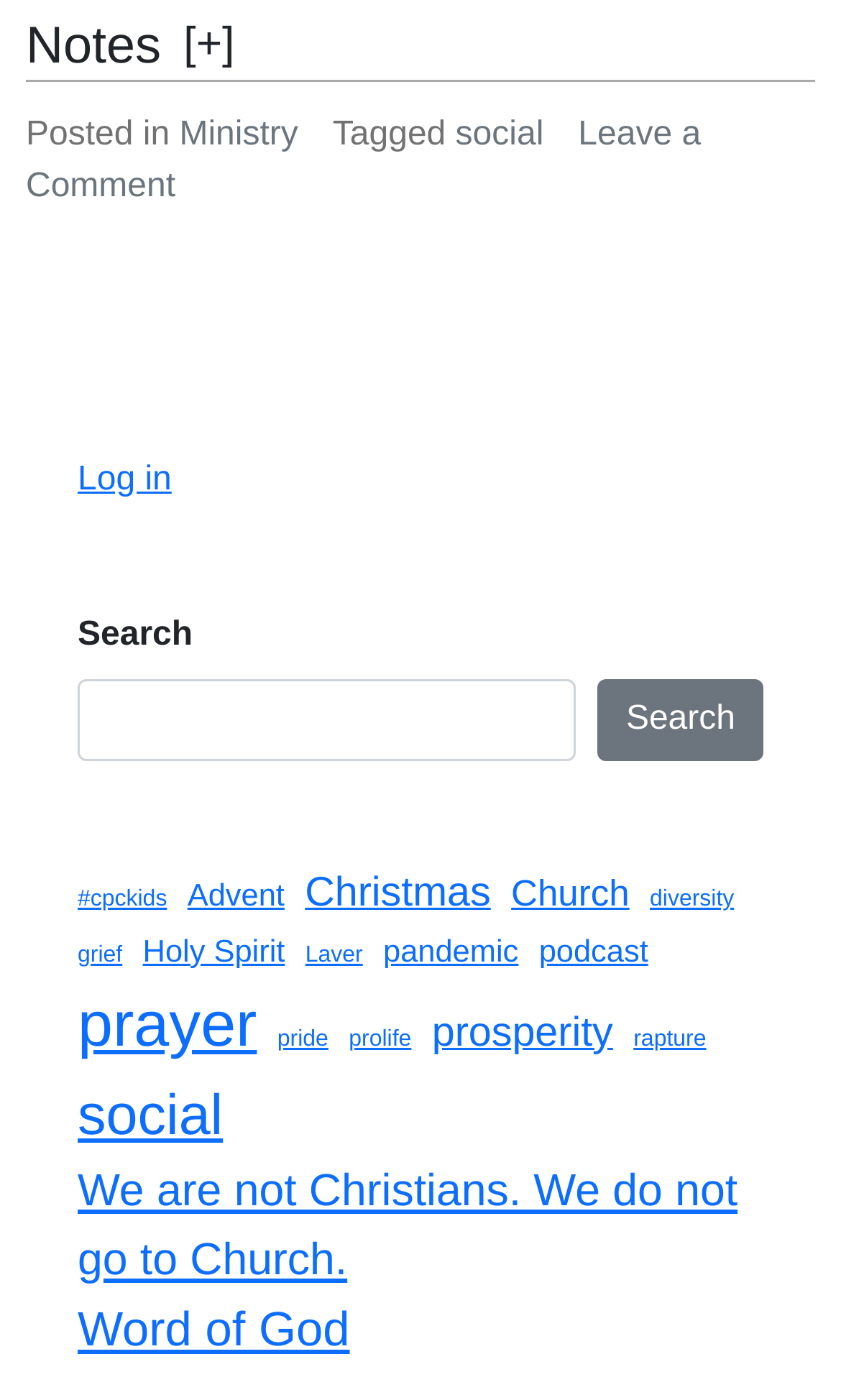Is there a 'Log in' link on the page?
Using the visual information, reply with a single word or short phrase.

Yes